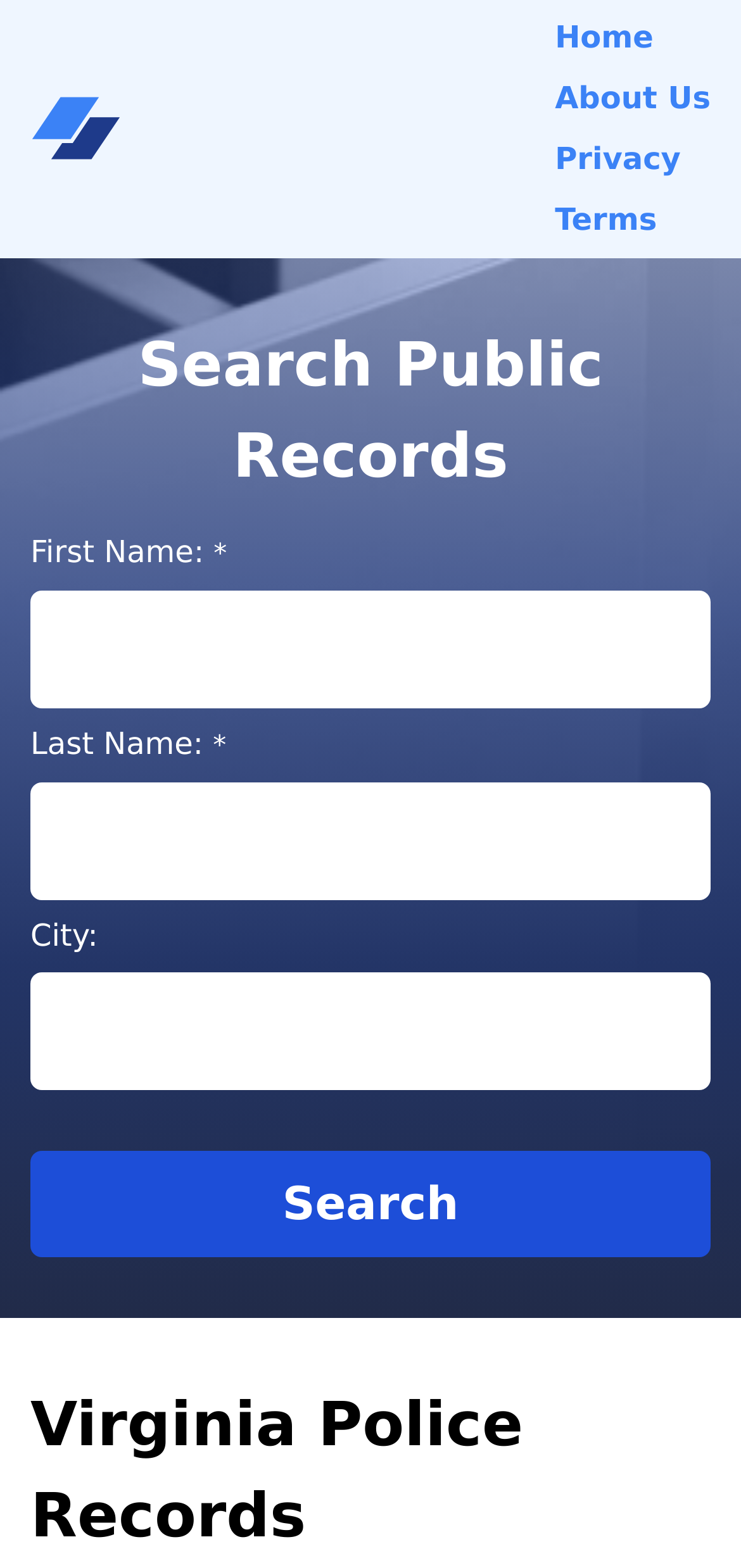Using the given description, provide the bounding box coordinates formatted as (top-left x, top-left y, bottom-right x, bottom-right y), with all values being floating point numbers between 0 and 1. Description: Third Party Plugins

None